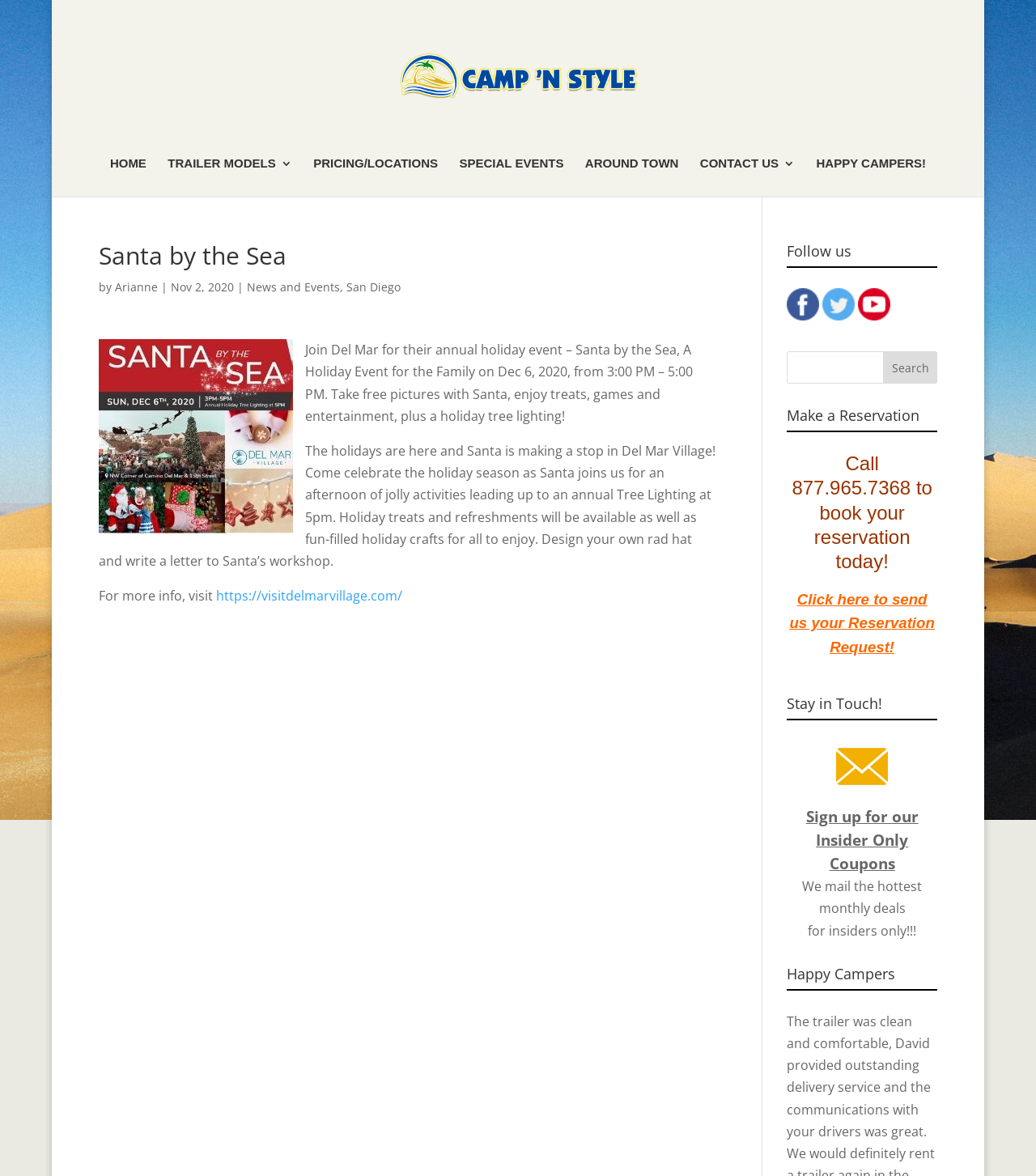Can you determine the bounding box coordinates of the area that needs to be clicked to fulfill the following instruction: "Click on the HOME link"?

[0.106, 0.134, 0.141, 0.167]